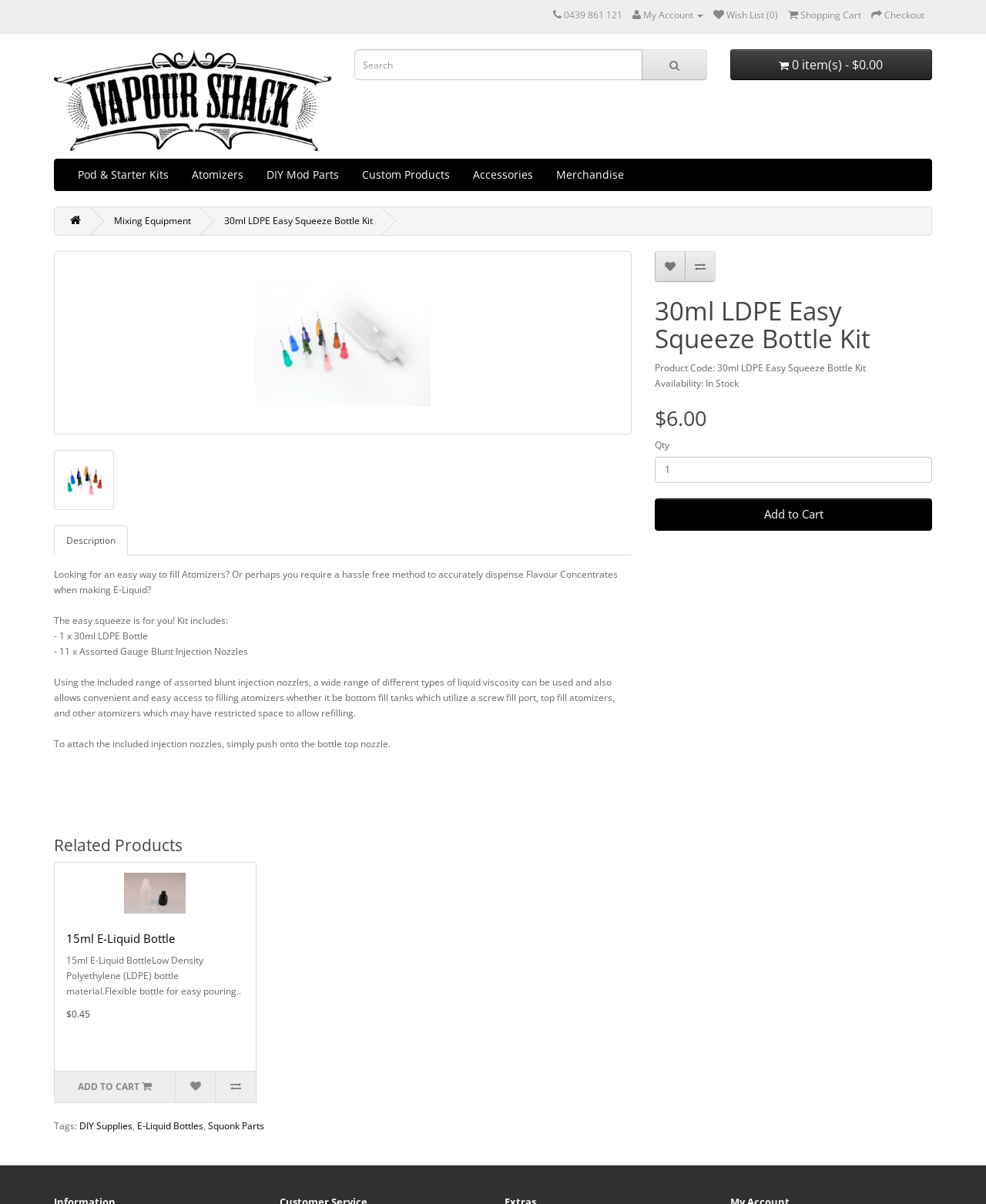Provide a brief response using a word or short phrase to this question:
What is the purpose of the included injection nozzles?

To fill atomizers